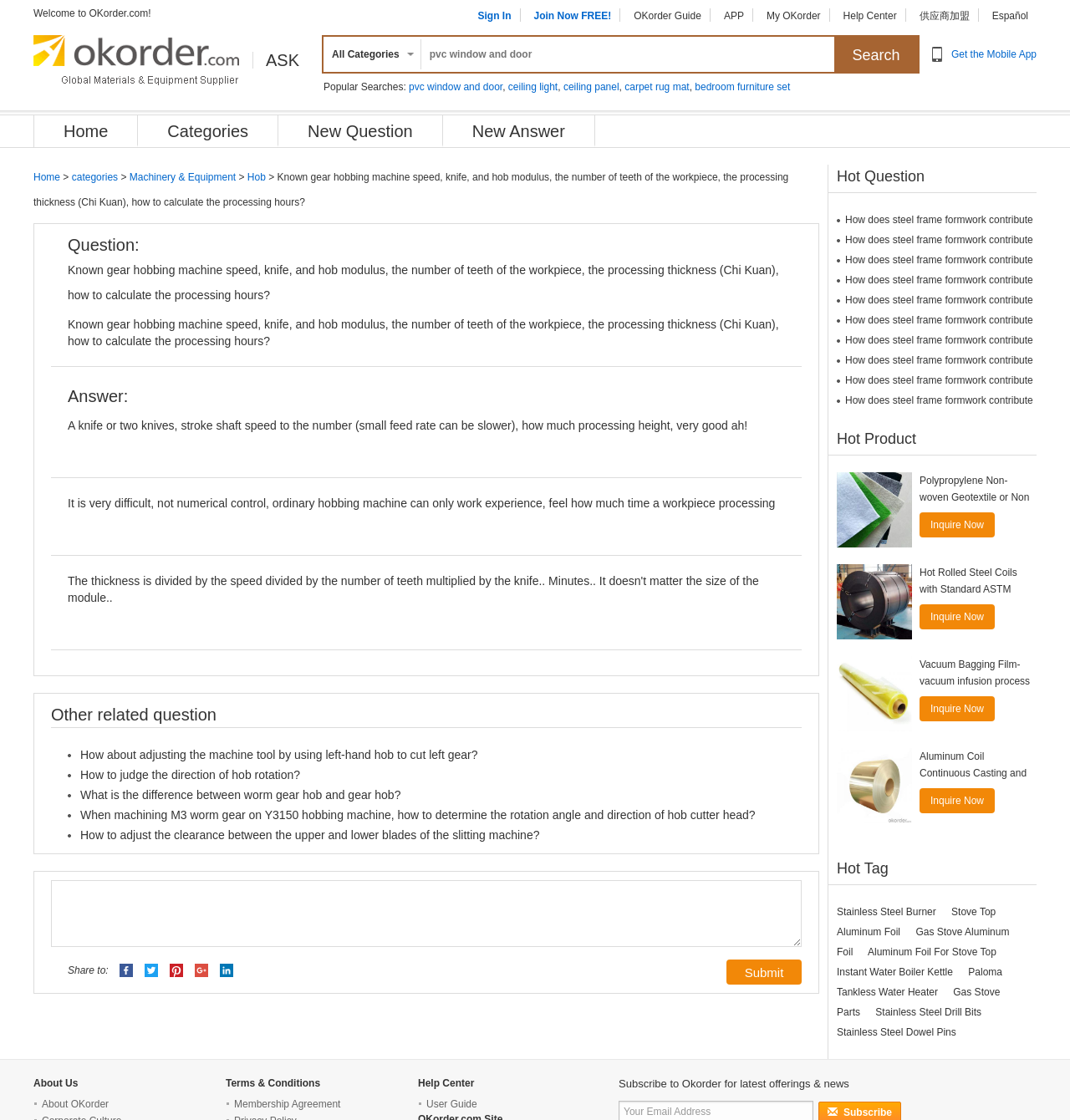What is the title of the question being asked?
Carefully examine the image and provide a detailed answer to the question.

The title of the question being asked can be found in the heading element on the page, which contains the text 'Known gear hobbing machine speed, knife, and hob modulus, the number of teeth of the workpiece, the processing thickness (Chi Kuan), how to calculate the processing hours?'.